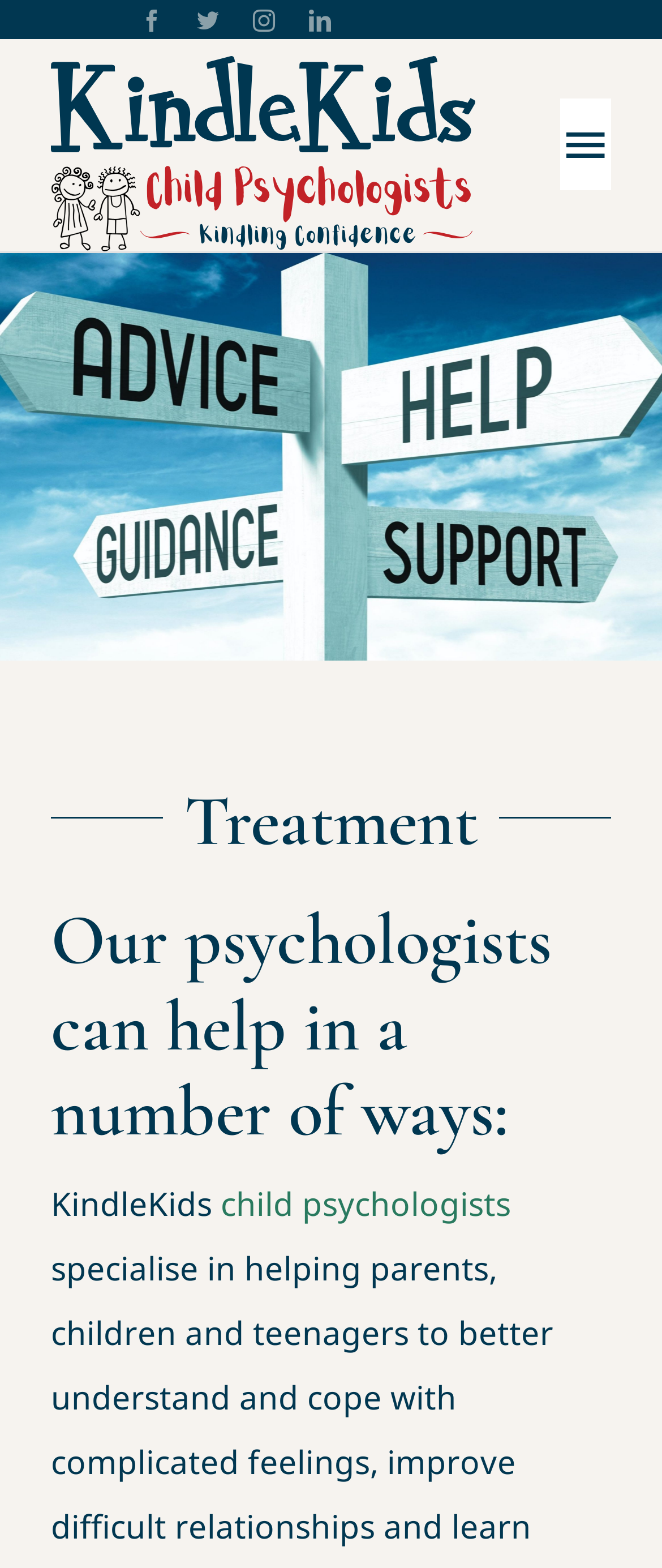Give a full account of the webpage's elements and their arrangement.

The webpage is about KindleKids, a child psychology service. At the top left, there is a KindleKids logo, accompanied by a link to the homepage. To the right of the logo, there are social media links to Facebook, Twitter, Instagram, and LinkedIn. 

Below the logo, there is a navigation menu with buttons and links to various sections of the website, including Home, About Us, Services, FAQ, Courses, Blogs, and Contact us. The Services link has a submenu.

The main content of the page is divided into two sections. On the left, there is a heading "Treatment" followed by a subheading "Our psychologists can help in a number of ways:". On the right, there is a paragraph that starts with "KindleKids" and continues with a link to "child psychologists", indicating that KindleKids provides child psychologists who can help with various issues.

Overall, the webpage appears to be a professional service website, with a clear navigation menu and a concise introduction to the services provided by KindleKids.